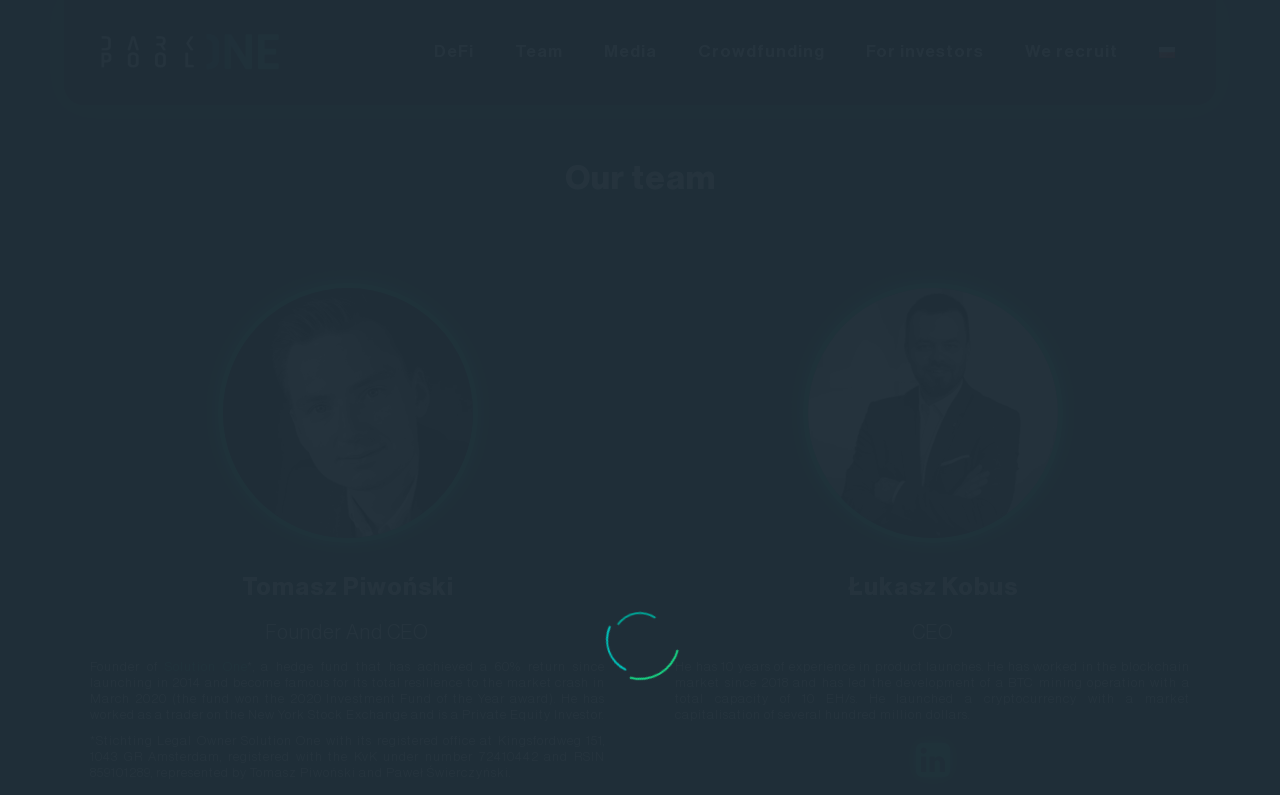Find the bounding box coordinates for the element that must be clicked to complete the instruction: "Click on DeFi link". The coordinates should be four float numbers between 0 and 1, indicated as [left, top, right, bottom].

[0.323, 0.004, 0.386, 0.126]